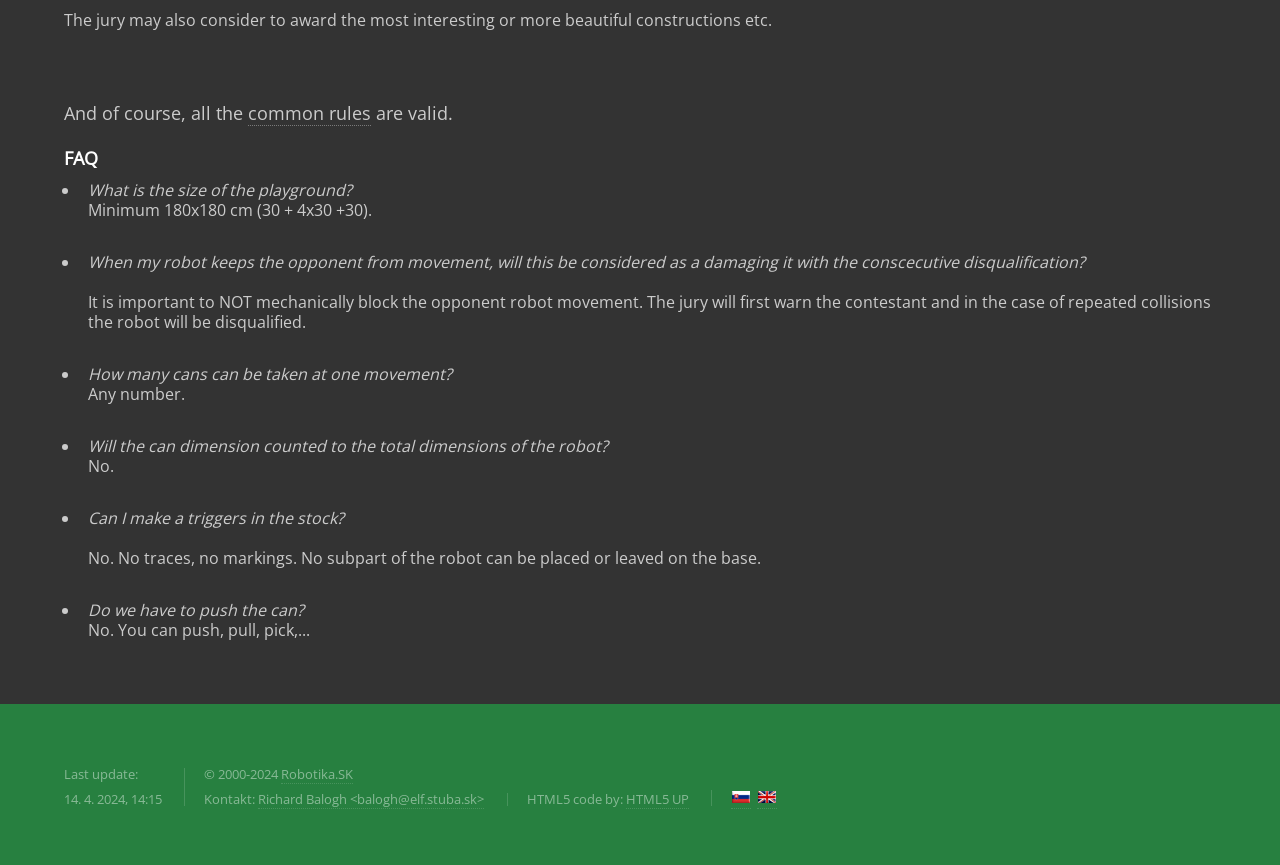Find the bounding box coordinates of the UI element according to this description: "Robotika.SK".

[0.22, 0.884, 0.276, 0.906]